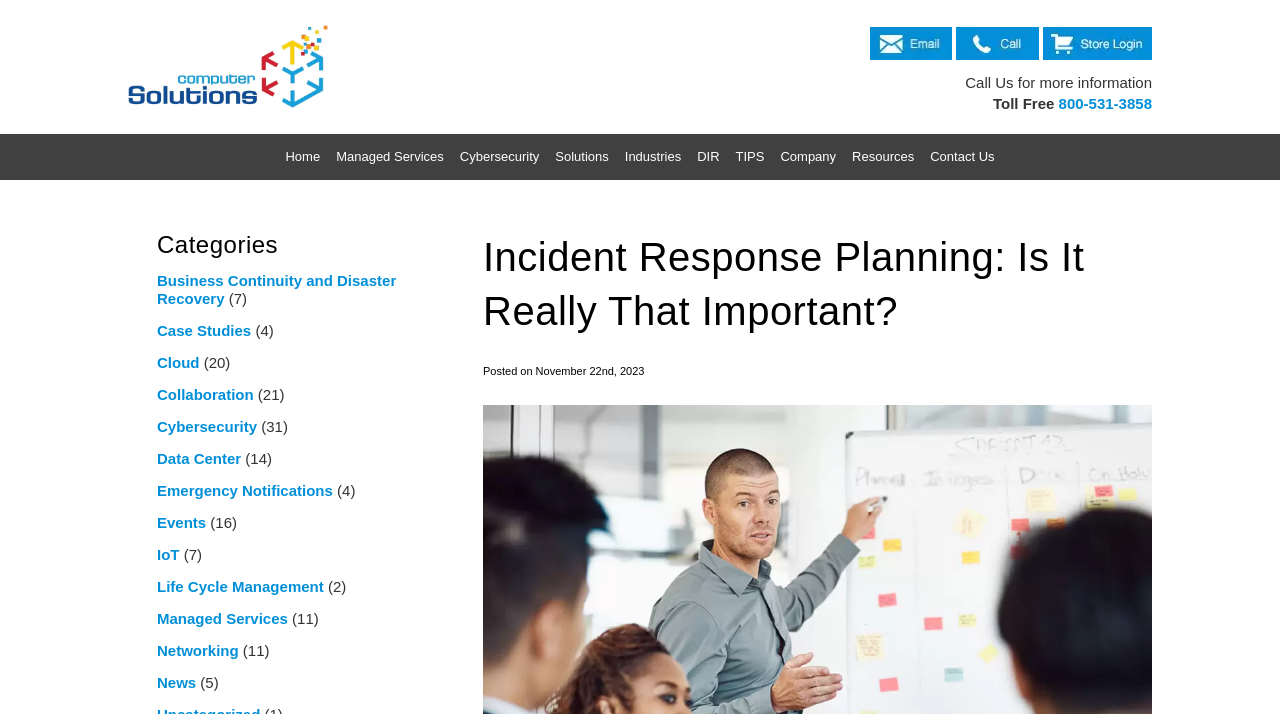Please answer the following question using a single word or phrase: 
What is the company logo?

Computer Solutions